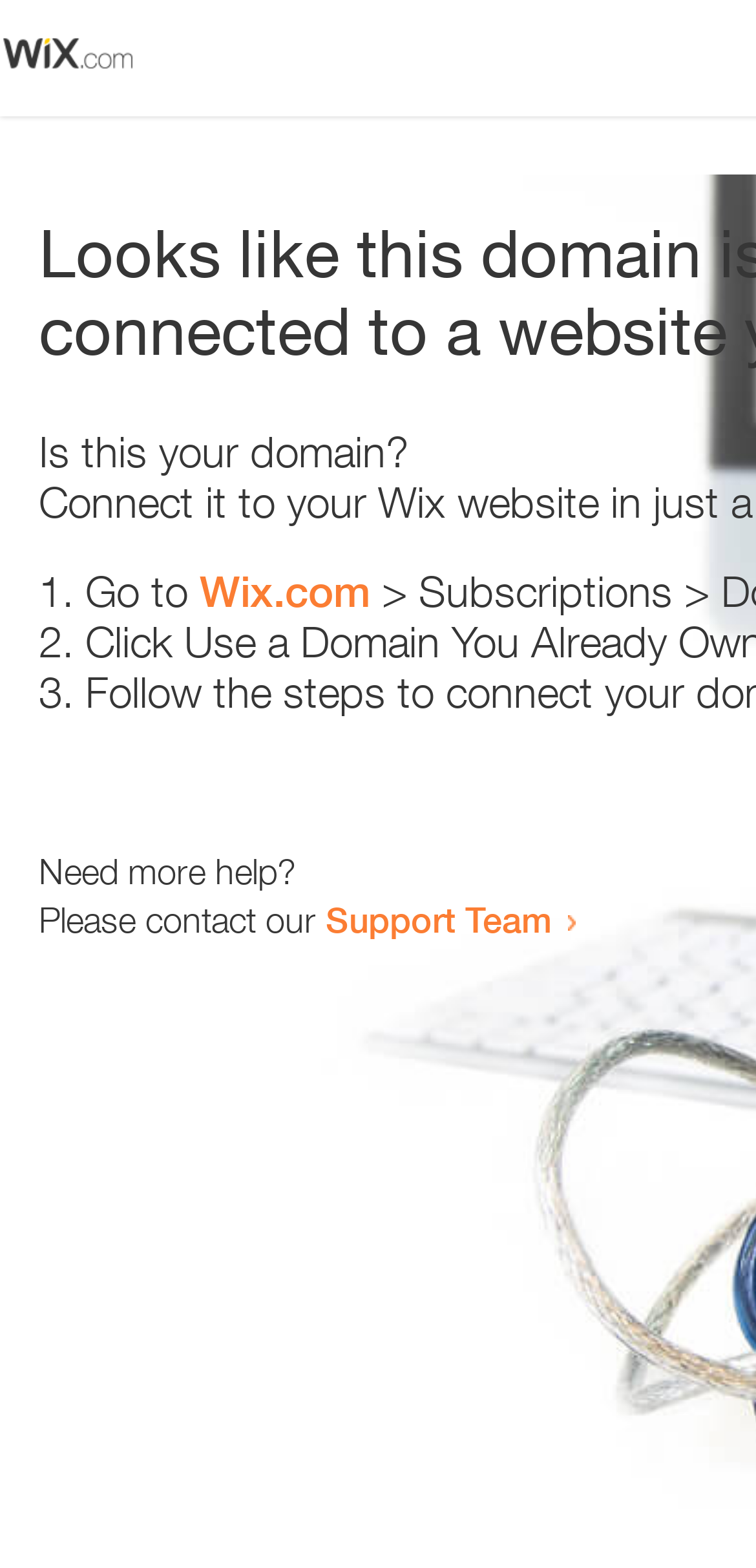Identify the bounding box for the UI element that is described as follows: "Wix.com".

[0.264, 0.361, 0.49, 0.393]